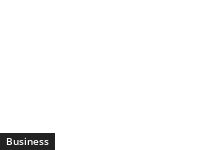Using details from the image, please answer the following question comprehensively:
What is the purpose of the image?

The image is positioned prominently within a layout that emphasizes its relevance to the content around it, allowing it to complement written content effectively and invite viewers to explore related topics within the same field.